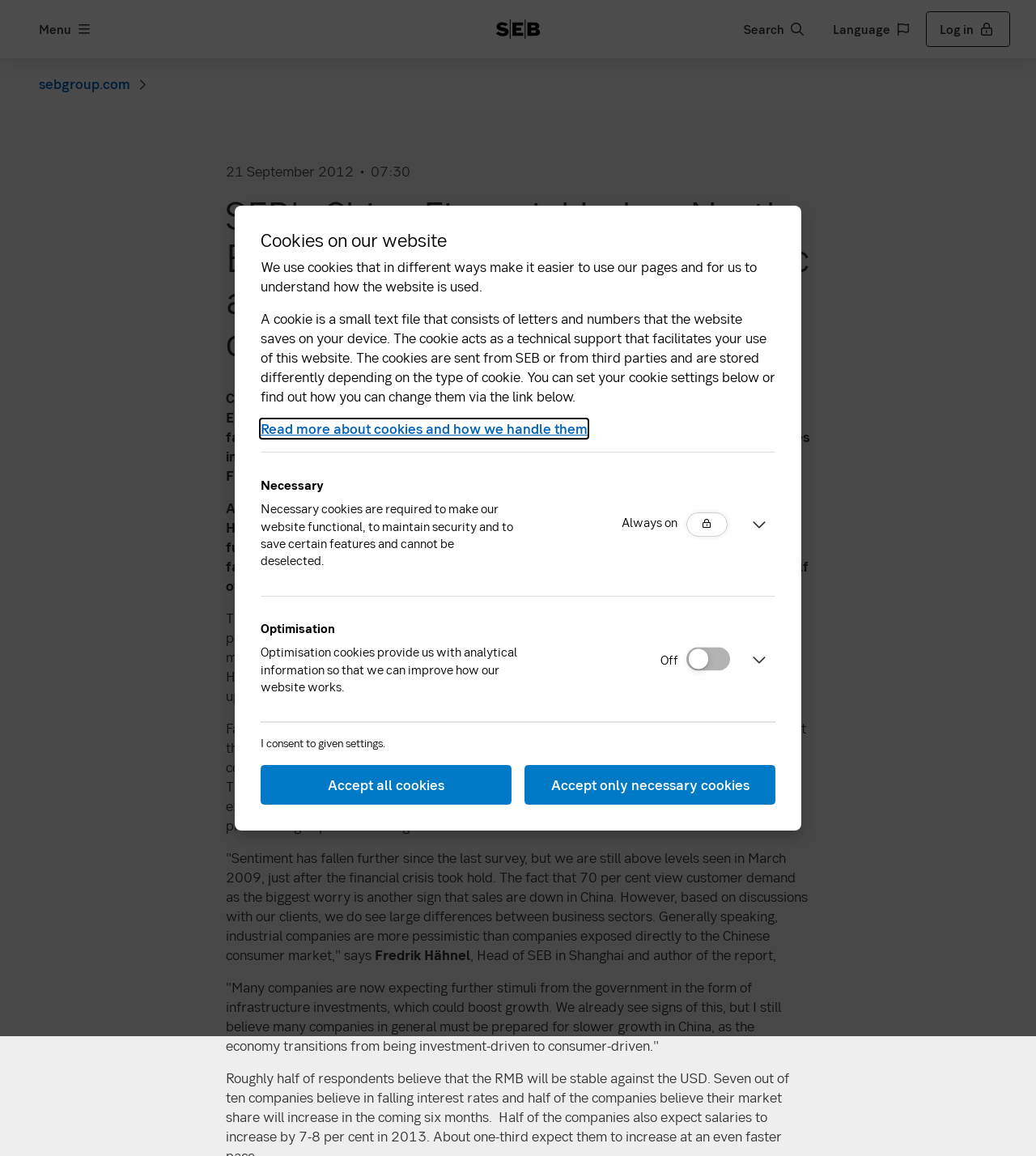Provide a brief response to the question using a single word or phrase: 
What happens when 'Accept all cookies' is clicked?

All cookies are accepted